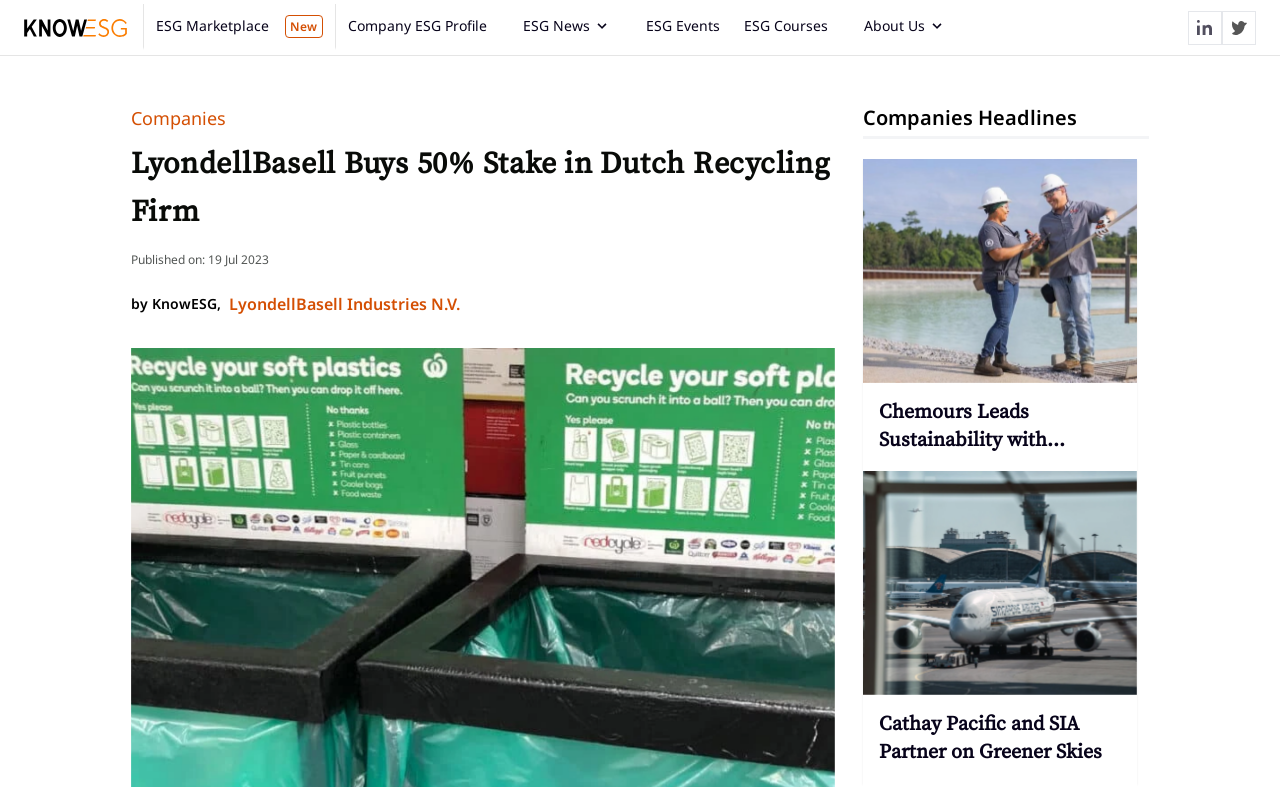What is the name of the author of the news?
From the image, respond using a single word or phrase.

KnowESG